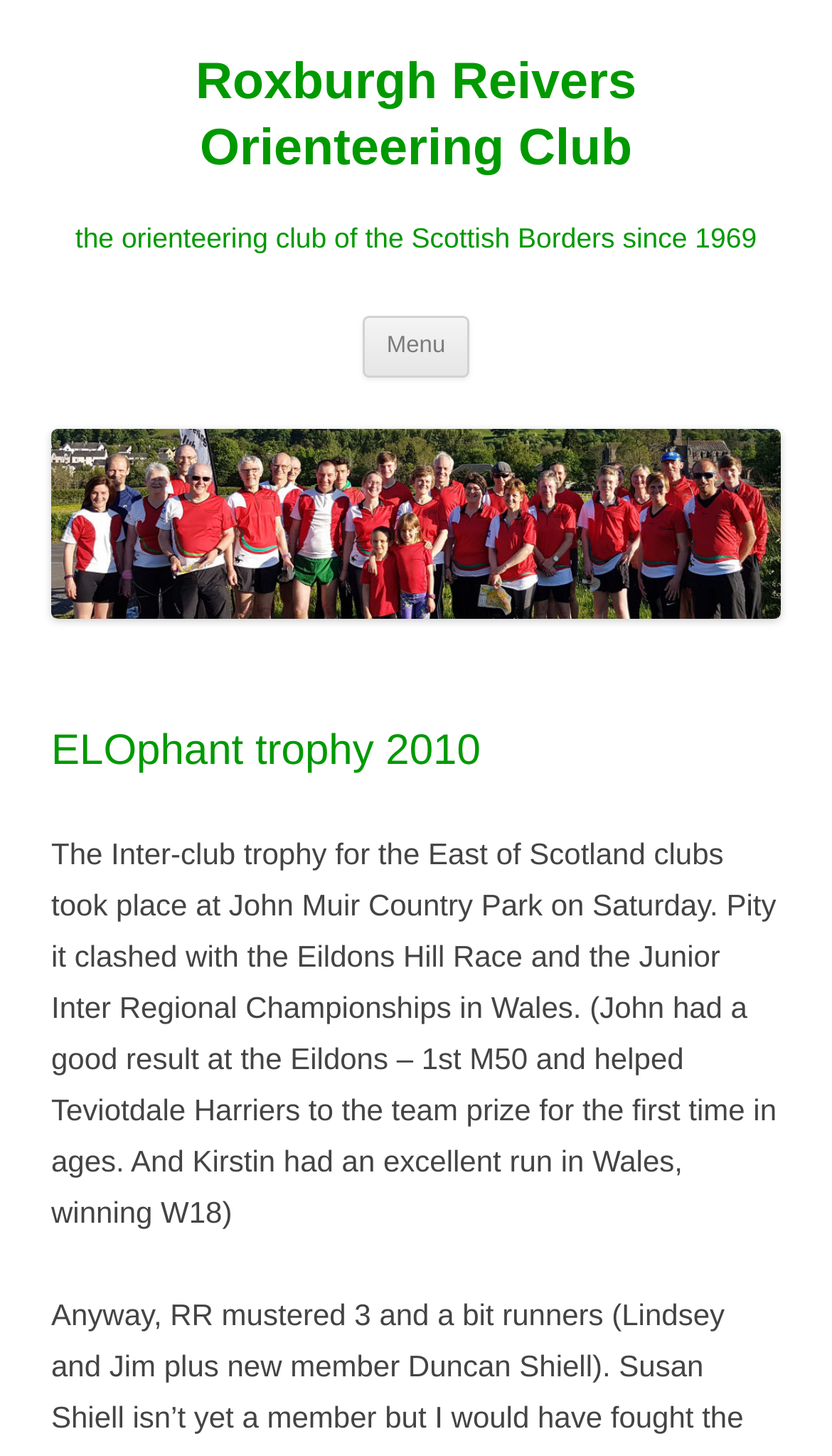Provide your answer in one word or a succinct phrase for the question: 
What is the name of the orienteering club?

Roxburgh Reivers Orienteering Club